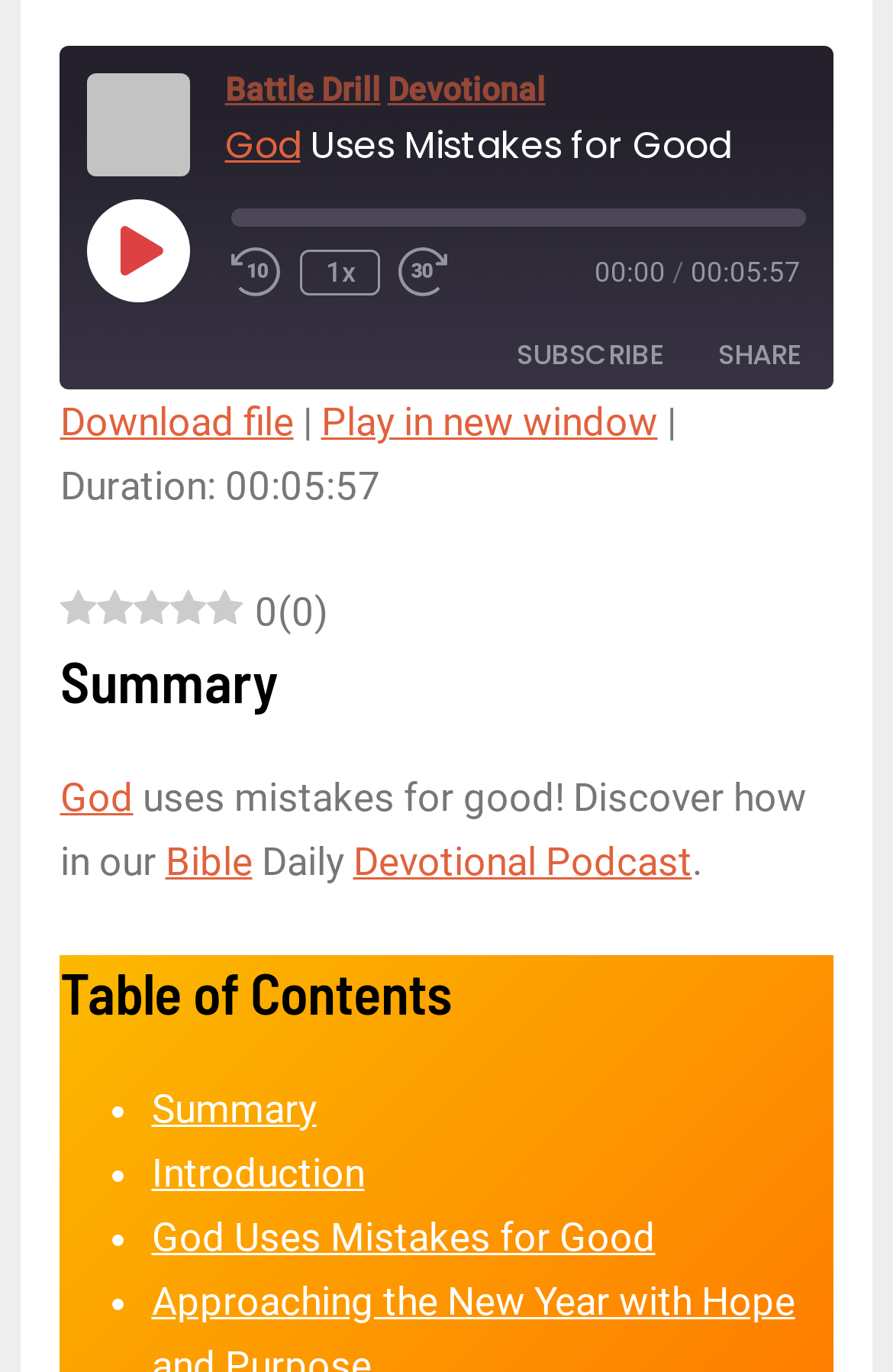Please locate the clickable area by providing the bounding box coordinates to follow this instruction: "Play the episode".

[0.098, 0.146, 0.211, 0.219]